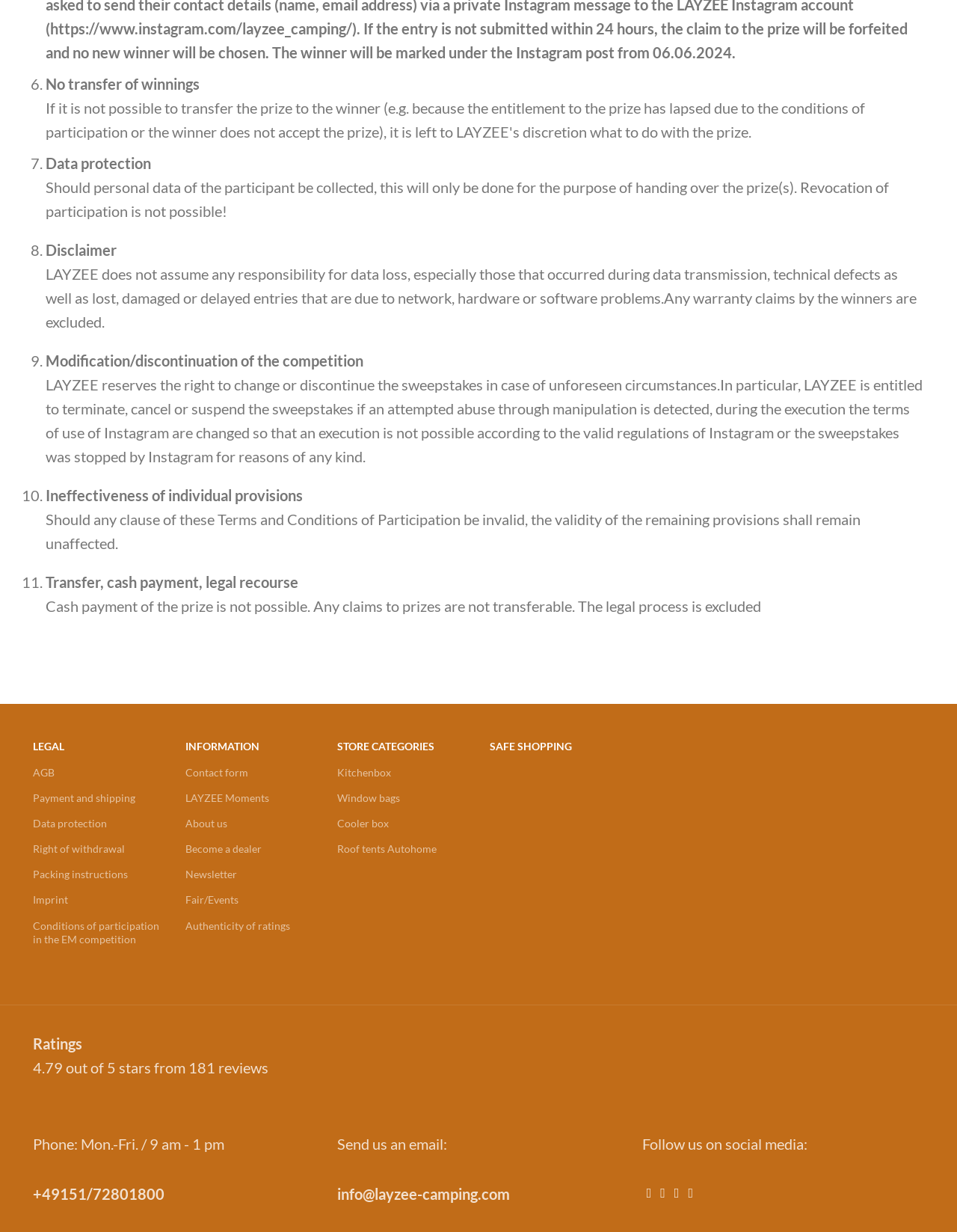Provide your answer in one word or a succinct phrase for the question: 
Is cash payment of prizes possible?

No